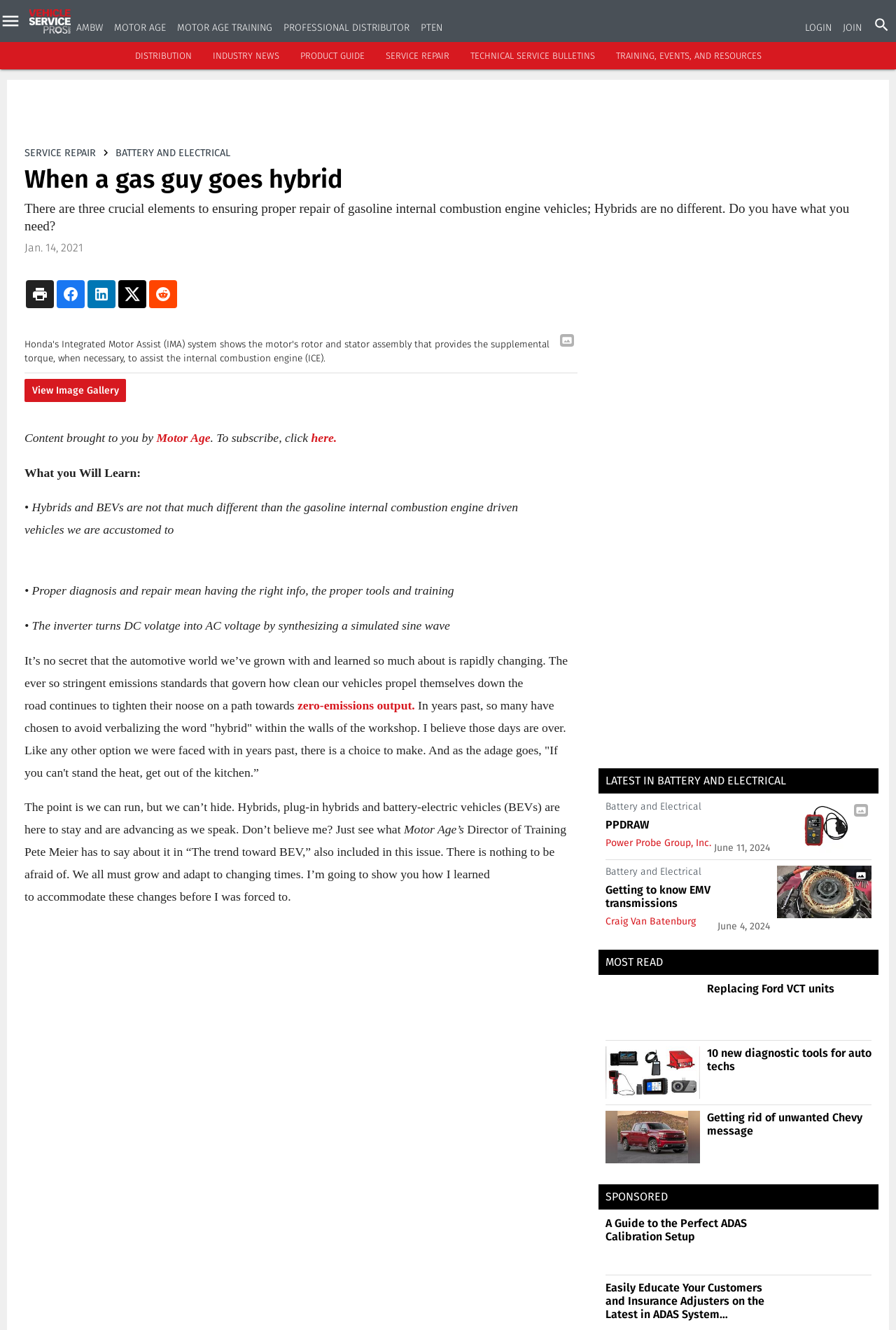Please identify the bounding box coordinates of the element that needs to be clicked to perform the following instruction: "Click on the 'SERVICE REPAIR' link".

[0.027, 0.11, 0.107, 0.119]